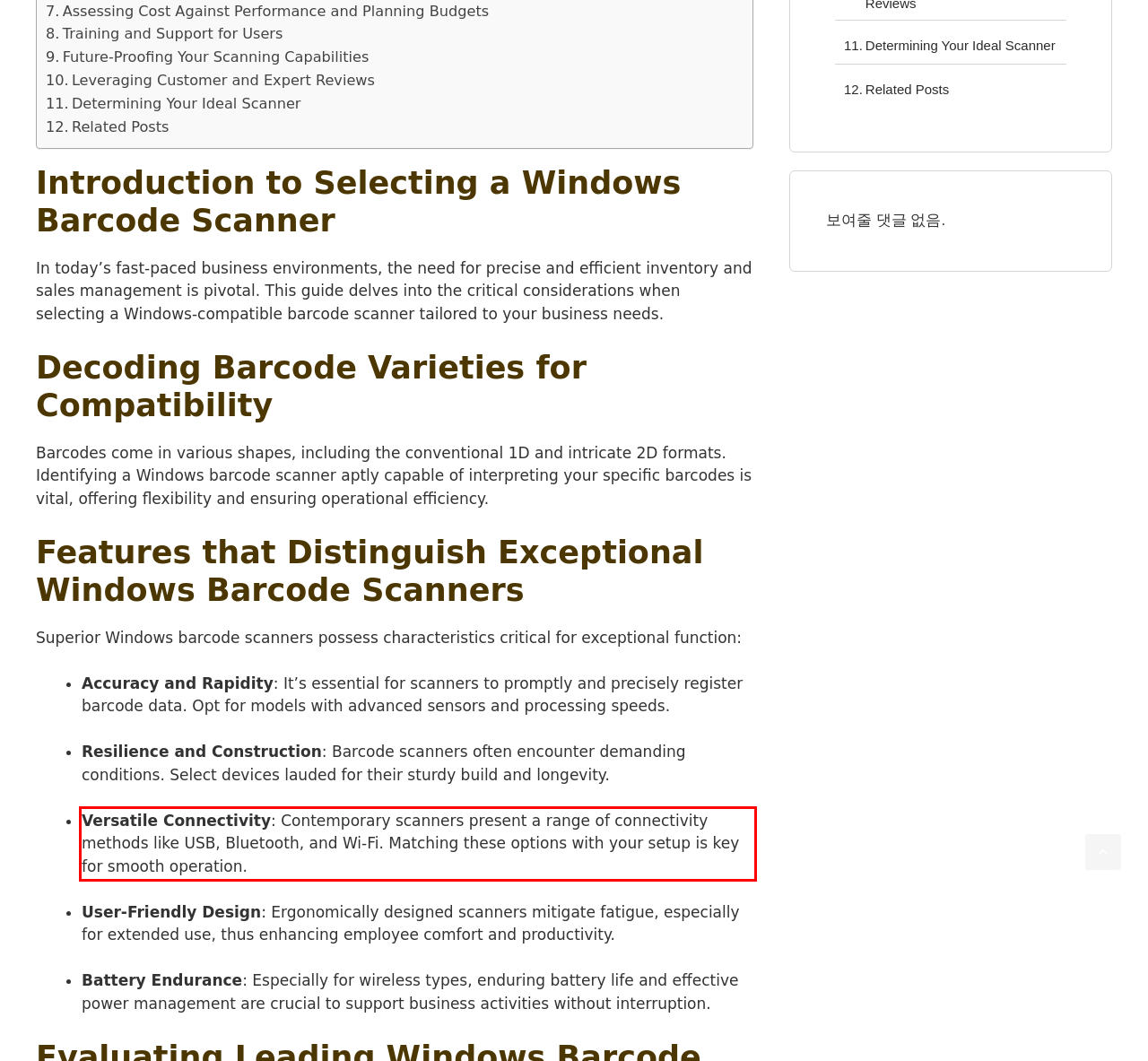Please use OCR to extract the text content from the red bounding box in the provided webpage screenshot.

Versatile Connectivity: Contemporary scanners present a range of connectivity methods like USB, Bluetooth, and Wi-Fi. Matching these options with your setup is key for smooth operation.